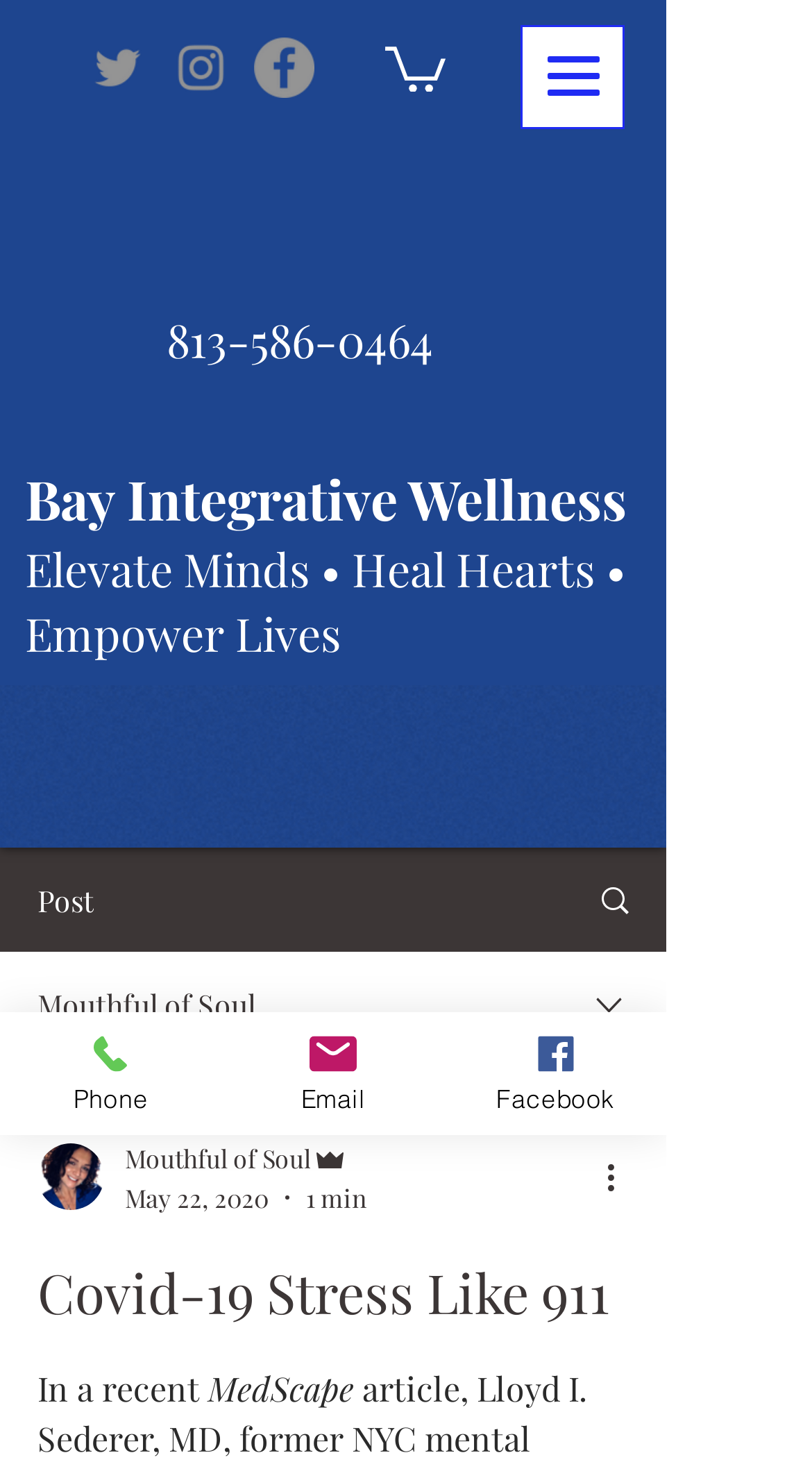Please provide a comprehensive response to the question below by analyzing the image: 
How many links are there in the footer section?

I counted the number of links in the footer section by looking at the link elements with the text 'Phone', 'Email', and 'Facebook' which are located at the bottom of the webpage.